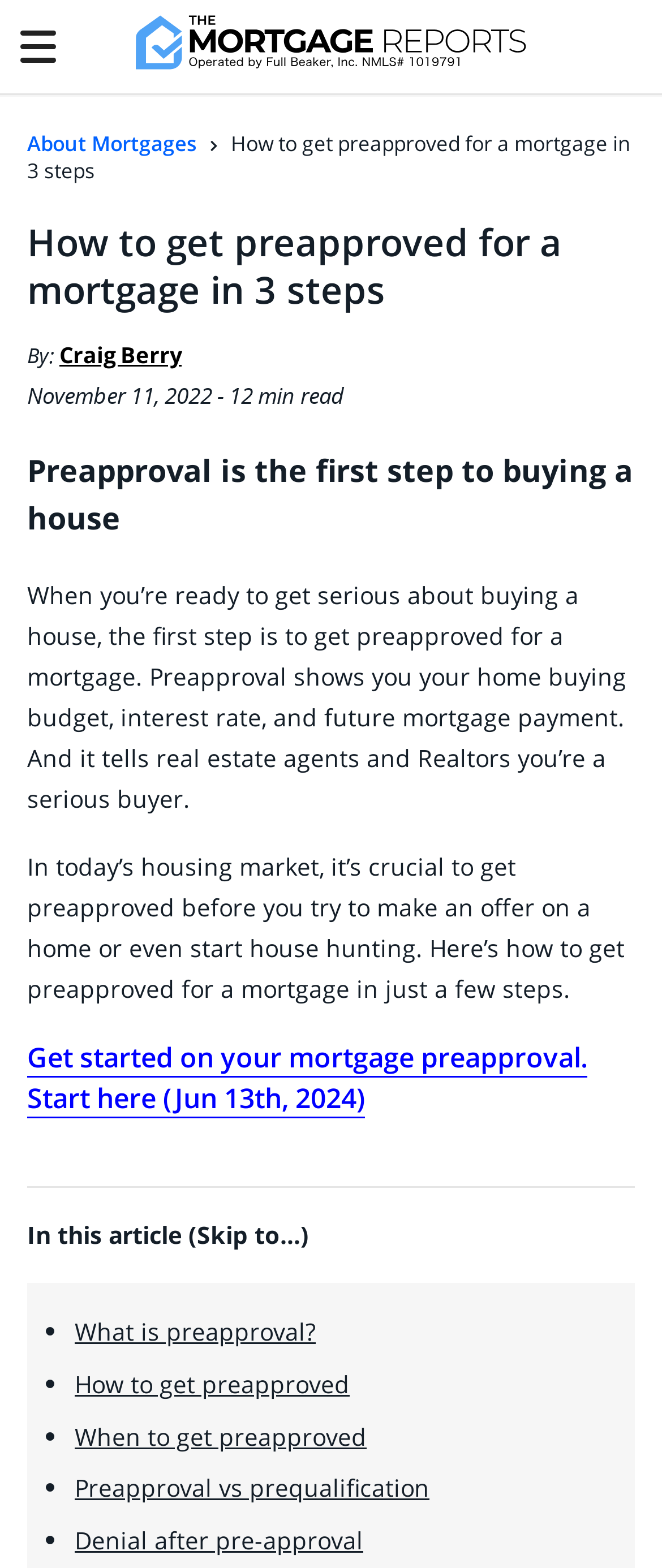Locate the primary heading on the webpage and return its text.

How to get preapproved for a mortgage in 3 steps